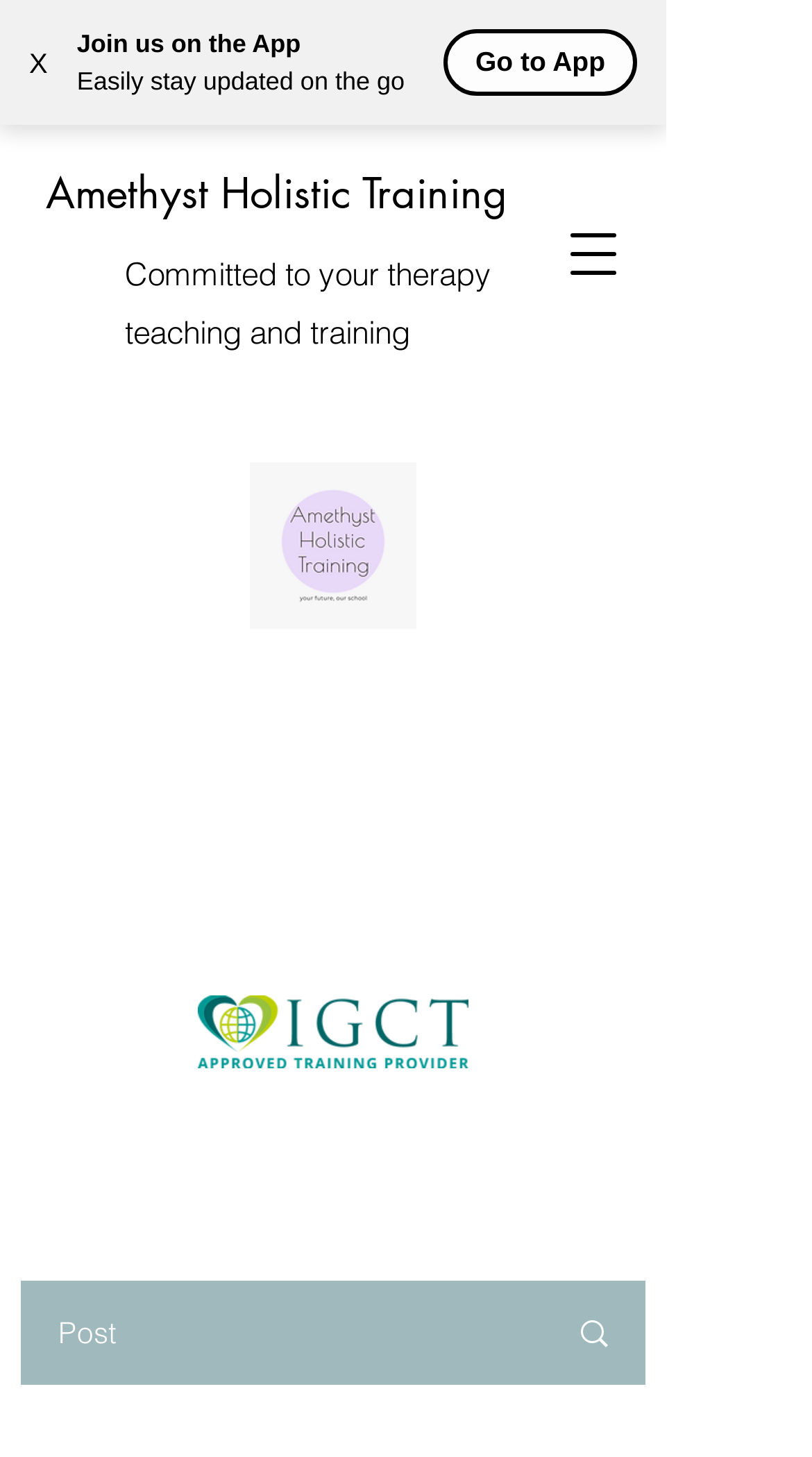Explain the webpage's layout and main content in detail.

The webpage appears to be a promotional page for Neal's Yard, a company offering holistic facial and crystal facial treatments. At the top left corner, there is a button labeled "X" and a static text "Join us on the App" with a description "Easily stay updated on the go" next to it. On the same line, there is a call-to-action button "Go to App" on the right side.

Below this section, there is a prominent heading "Amethyst Holistic Training" with a link to the training program. A brief description "Committed to your therapy teaching and training" is placed below the heading. To the right of the heading, there is an image "Original.png" with a link attached to it.

On the lower section of the page, there is an "IGCT Approved Logo.png" image with a link, indicating that the company has received approval from IGCT. At the bottom of the page, there is a post section with a static text "Post" and an image attached to a link.

The page also has a navigation menu button on the top right corner, labeled "Open navigation menu", which has a popup dialog.